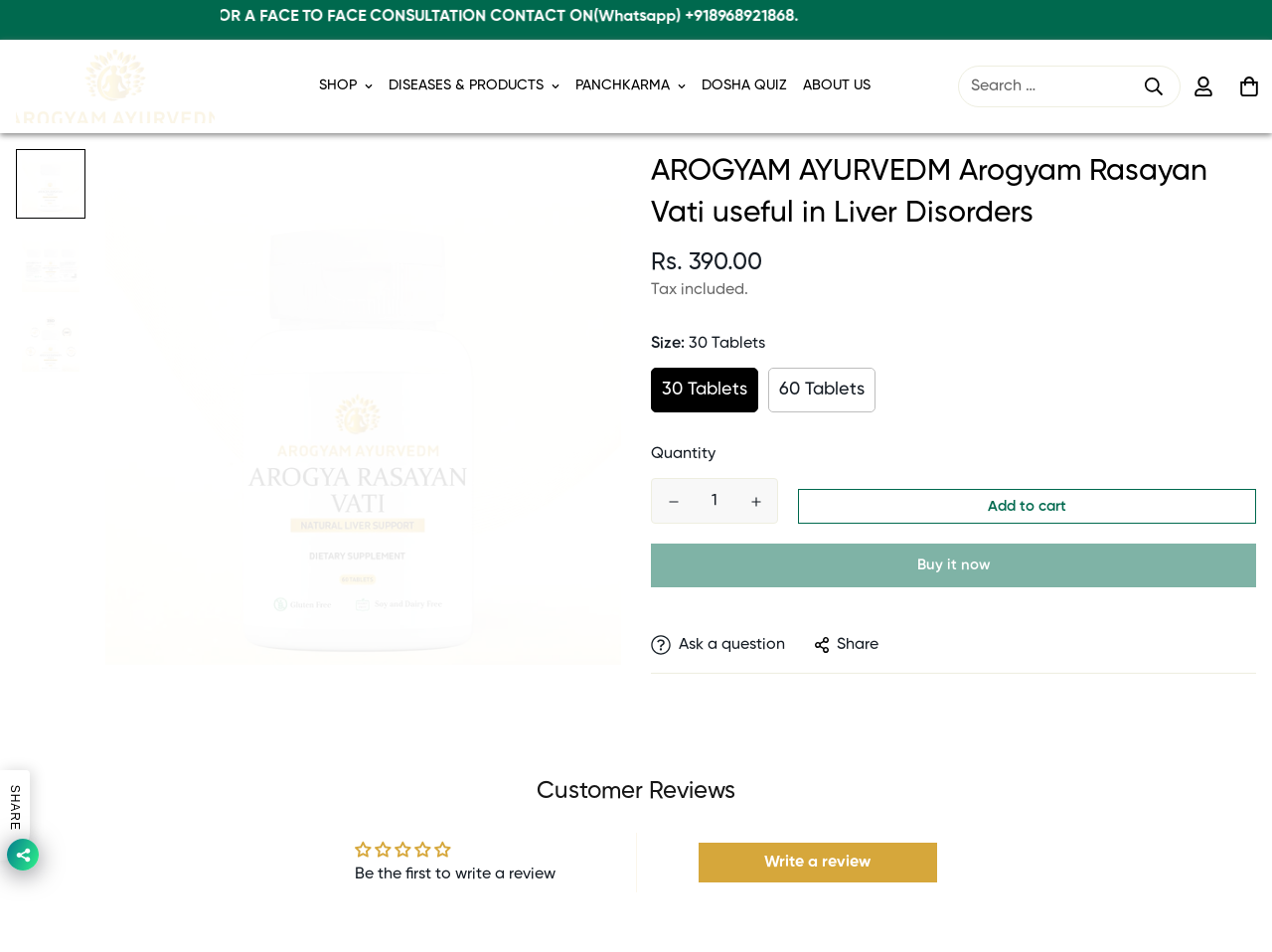Please locate the bounding box coordinates of the element's region that needs to be clicked to follow the instruction: "Write a review". The bounding box coordinates should be provided as four float numbers between 0 and 1, i.e., [left, top, right, bottom].

[0.549, 0.885, 0.737, 0.927]